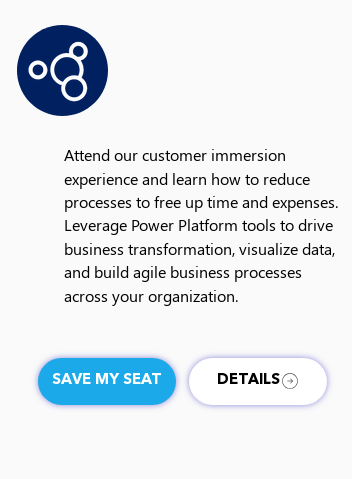What is the focus of the customer immersion experience?
Refer to the screenshot and respond with a concise word or phrase.

Business transformation and data visualization